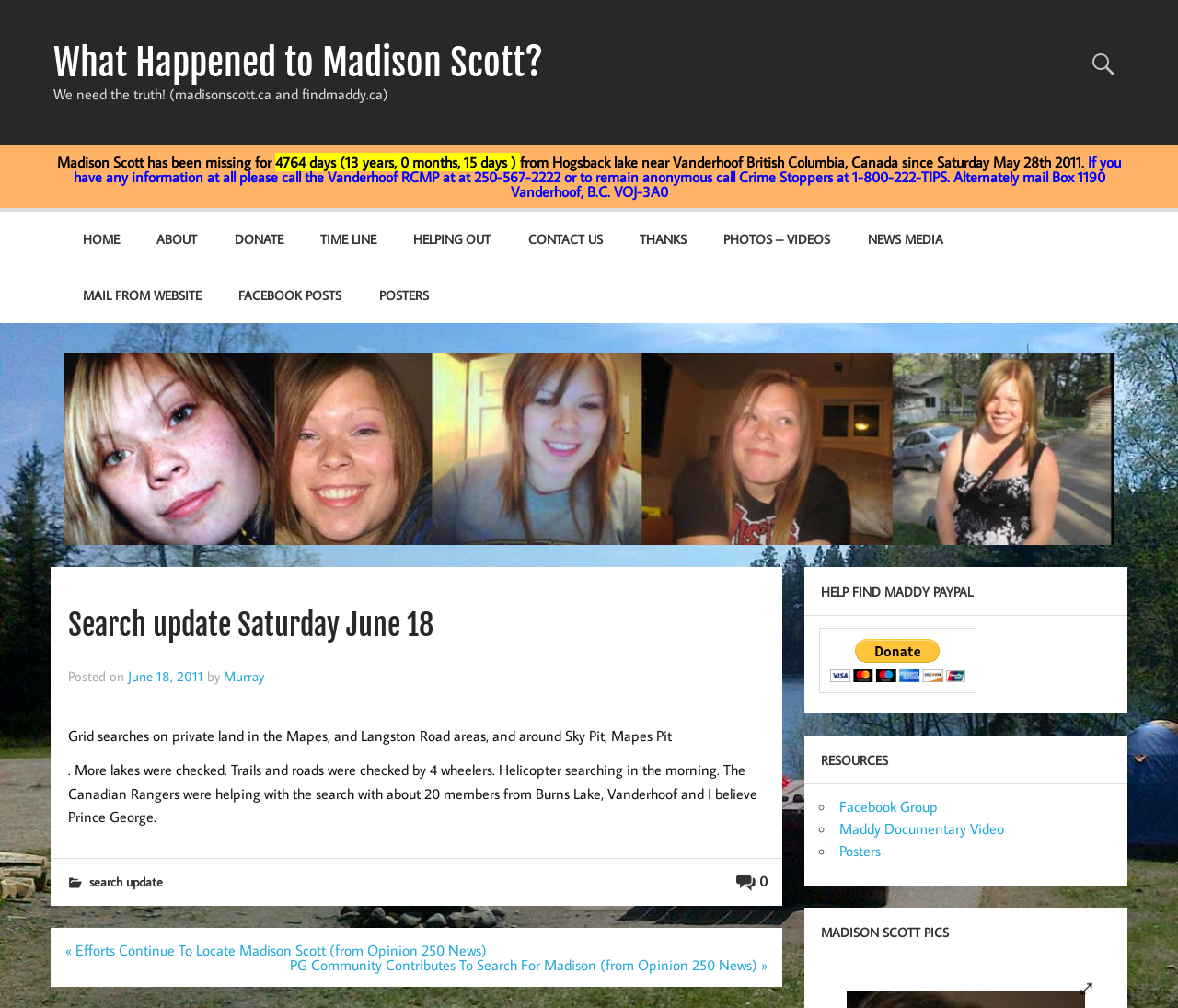Select the bounding box coordinates of the element I need to click to carry out the following instruction: "Check 'NEWS MEDIA' updates".

[0.721, 0.21, 0.816, 0.266]